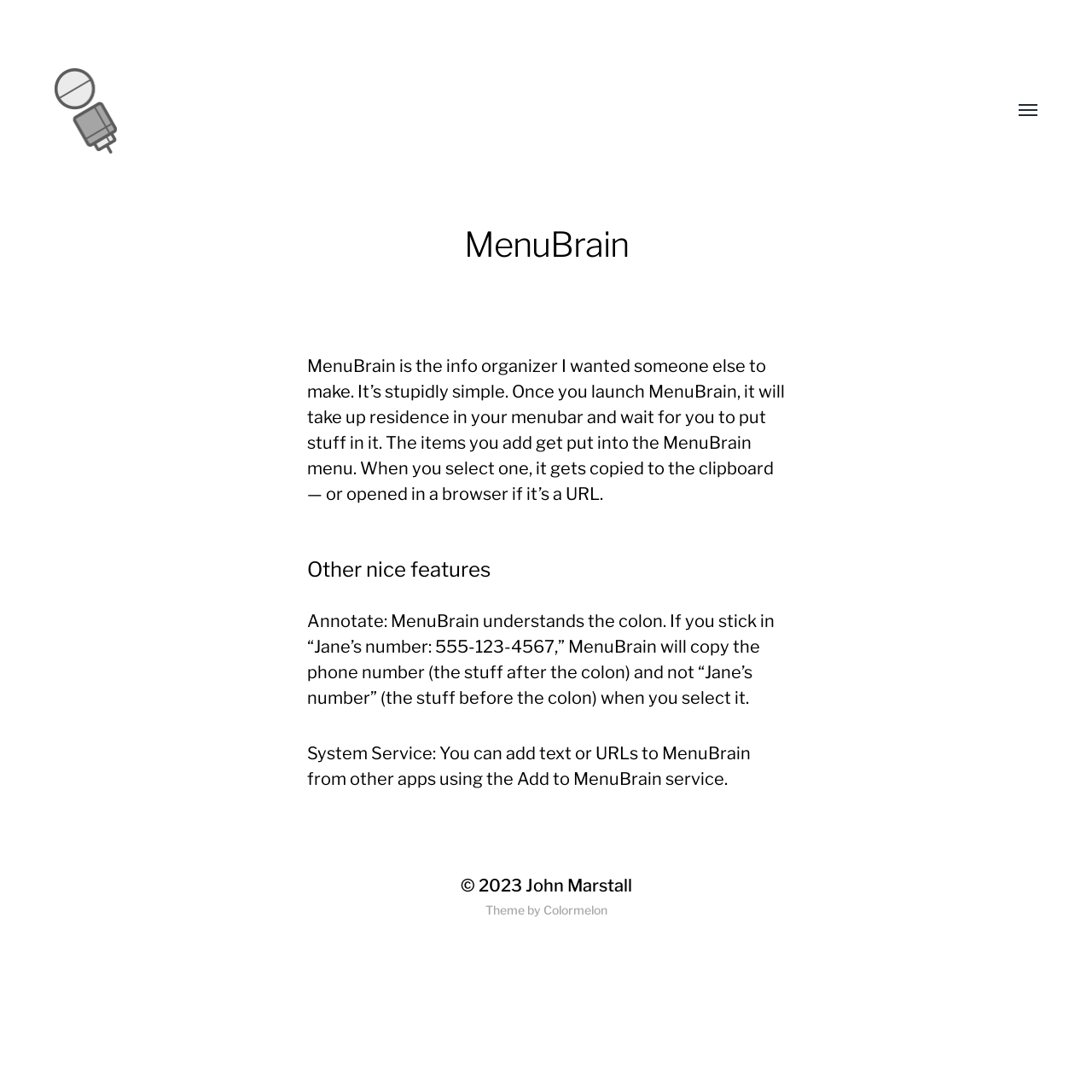Craft a detailed narrative of the webpage's structure and content.

The webpage is about MenuBrain, a digital info organizer, and its creator, John Marstall. At the top left, there is a link to John Marstall's profile. Next to it, on the right, is a heading that reads "MenuBrain". Below the heading, there is a paragraph of text that describes MenuBrain as a simple info organizer that resides in the menubar and allows users to add items, which are then copied to the clipboard or opened in a browser if they are URLs.

Further down, there is another heading that reads "Other nice features". Below this heading, there are two paragraphs of text that describe additional features of MenuBrain. The first feature is the ability to annotate items by using a colon, which allows MenuBrain to copy only the relevant information. The second feature is the ability to add text or URLs to MenuBrain from other apps using the "Add to MenuBrain" service.

At the bottom of the page, there is a footer section that contains copyright information, which reads "© 2023". Next to the copyright information, there are links to John Marstall's profile and a theme designer, Colormelon.